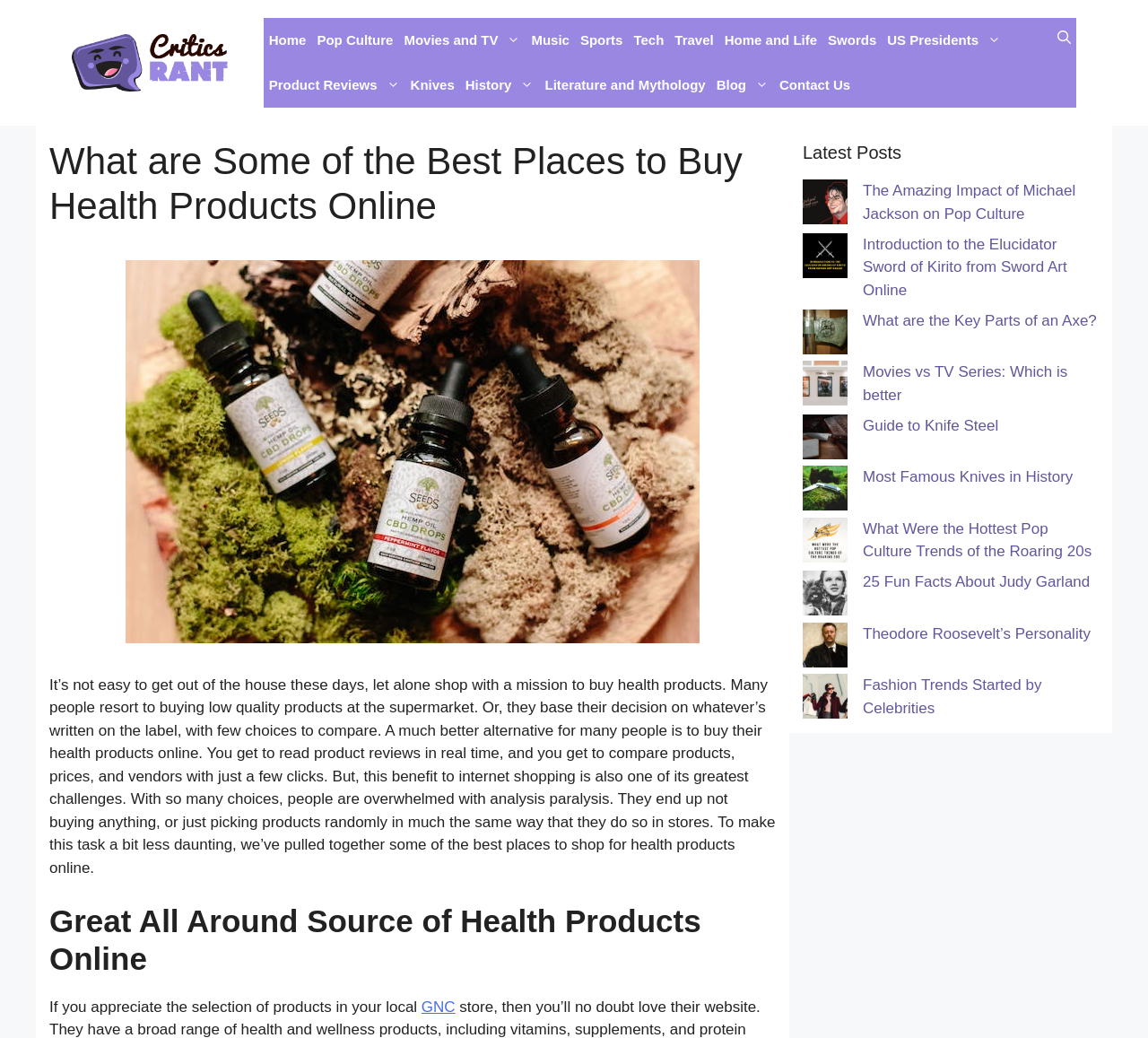Please identify the primary heading of the webpage and give its text content.

What are Some of the Best Places to Buy Health Products Online